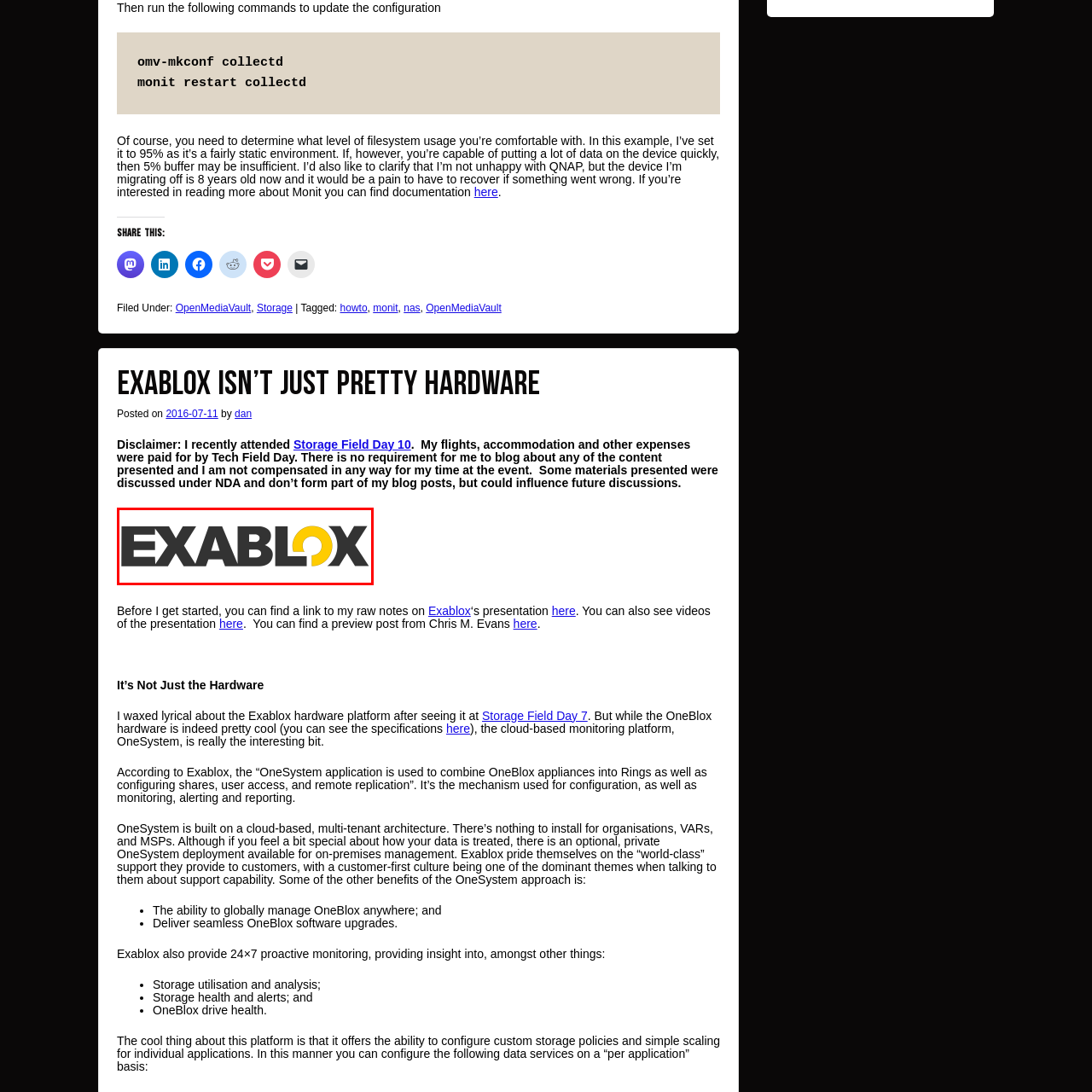Articulate a detailed description of the image inside the red frame.

The image features the logo of Exablox, a company known for its innovative cloud-based storage solutions. The logo is prominently displayed with the word "EXABLOX" in bold, stylized lettering, emphasizing modernity and technology. The design includes a bright yellow circular element, representing the company's focus on dynamic and efficient data management. This logo is integral to Exablox's branding, reflecting their commitment to providing advanced storage systems that are both user-friendly and effective.